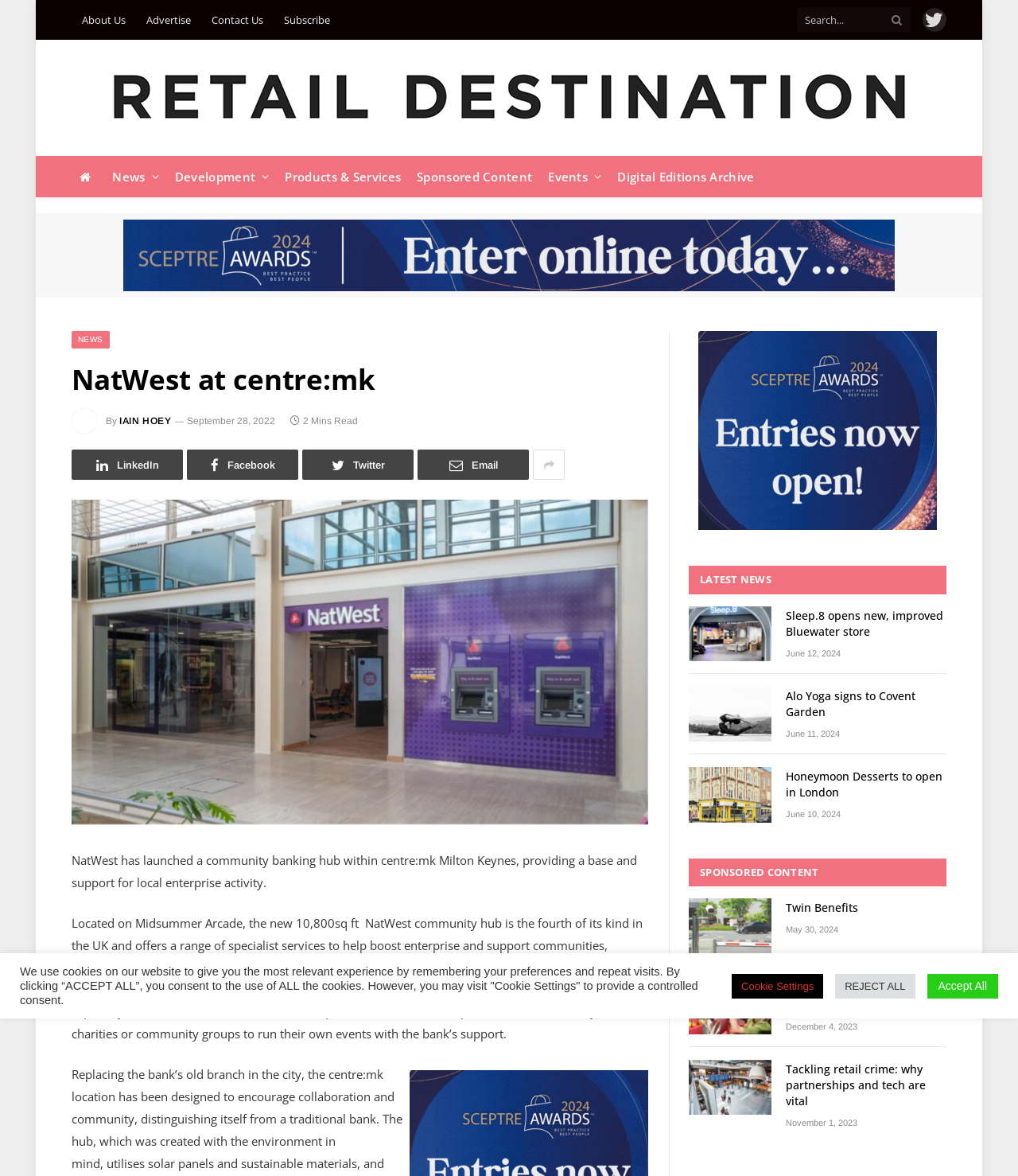Kindly determine the bounding box coordinates for the clickable area to achieve the given instruction: "Visit the NatWest community hub page".

[0.07, 0.308, 0.637, 0.337]